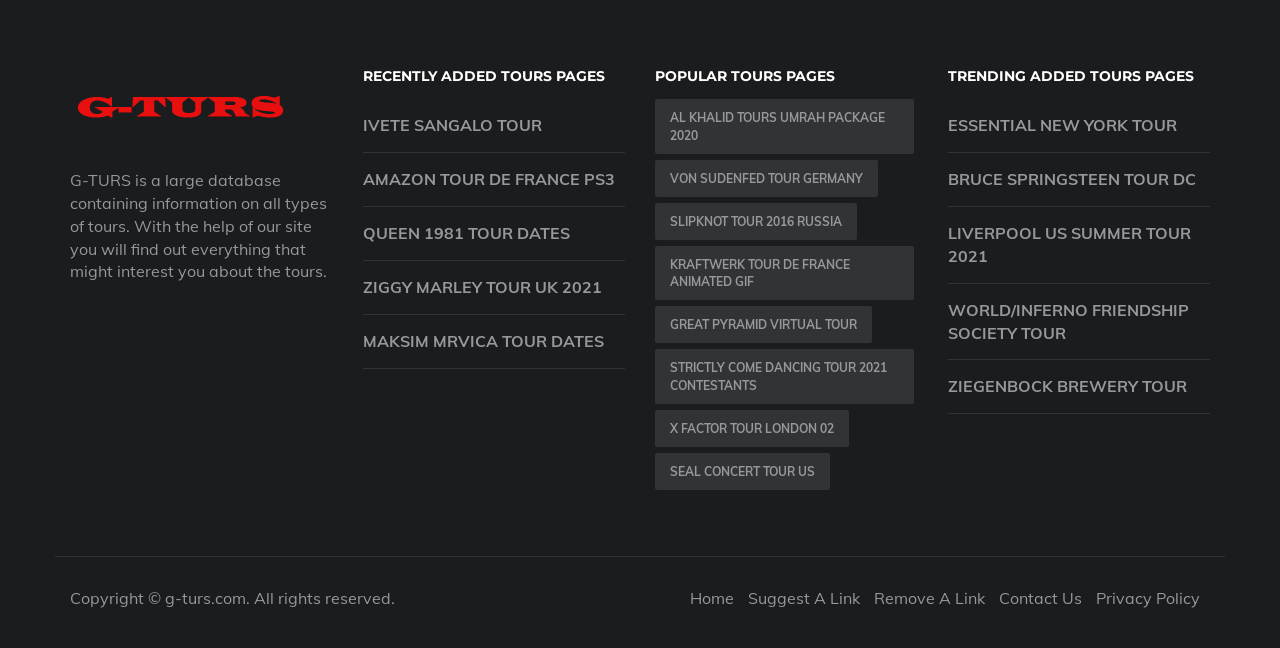What are the categories of tours on the webpage?
Please look at the screenshot and answer using one word or phrase.

Recently added, popular, trending